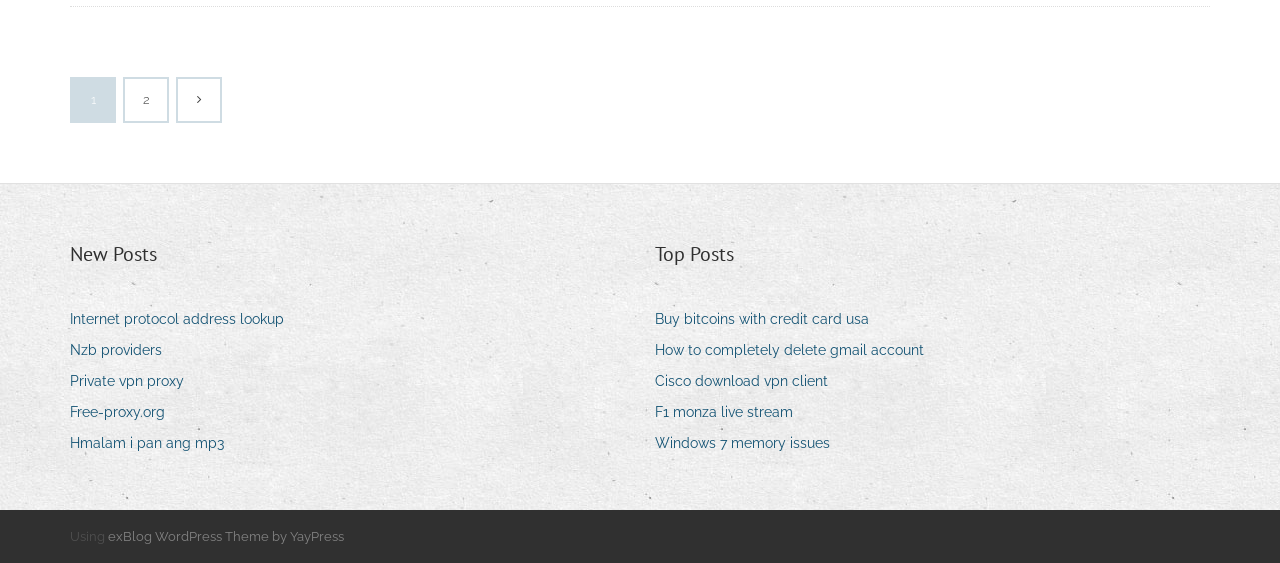What is the category of the first post?
Examine the screenshot and reply with a single word or phrase.

New Posts